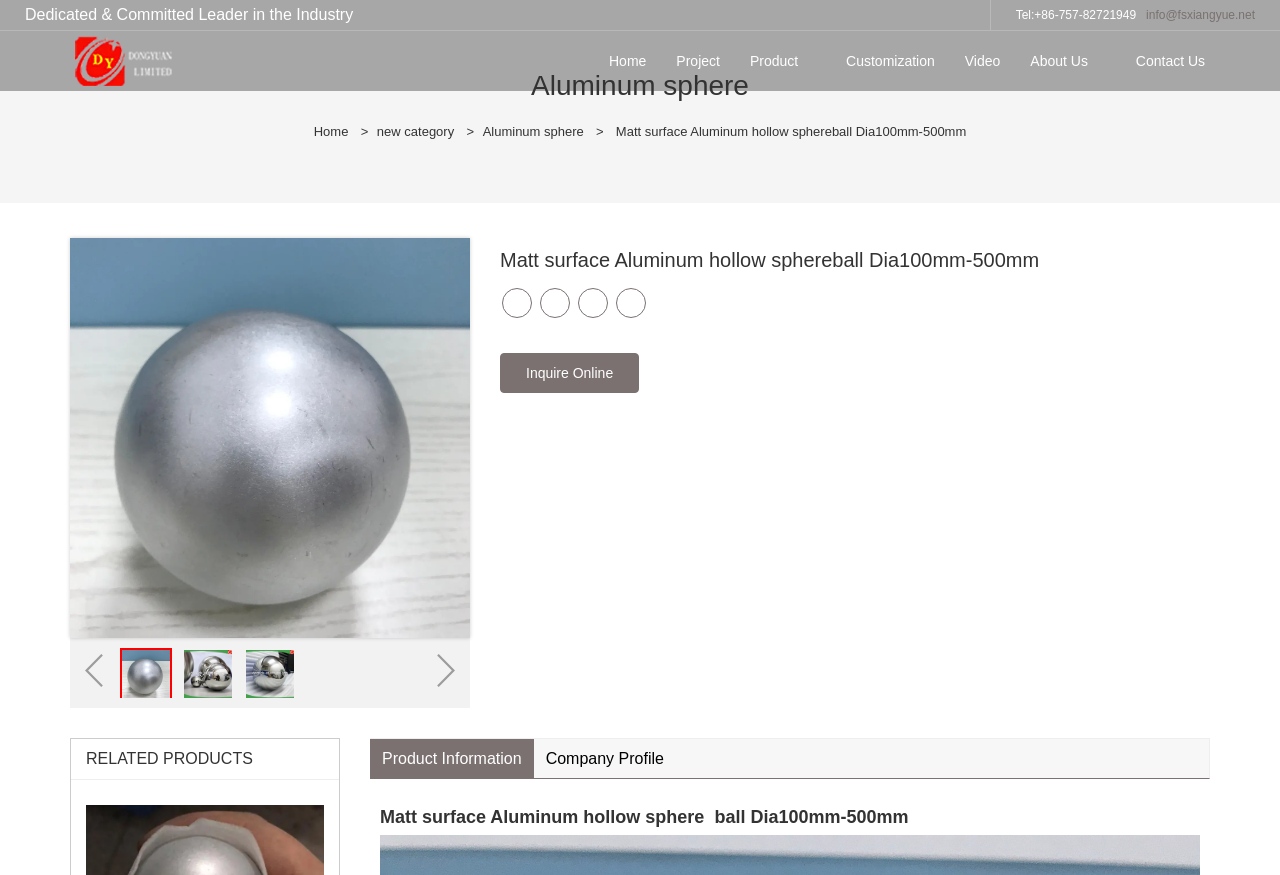Ascertain the bounding box coordinates for the UI element detailed here: "Project". The coordinates should be provided as [left, top, right, bottom] with each value being a float between 0 and 1.

[0.517, 0.049, 0.574, 0.09]